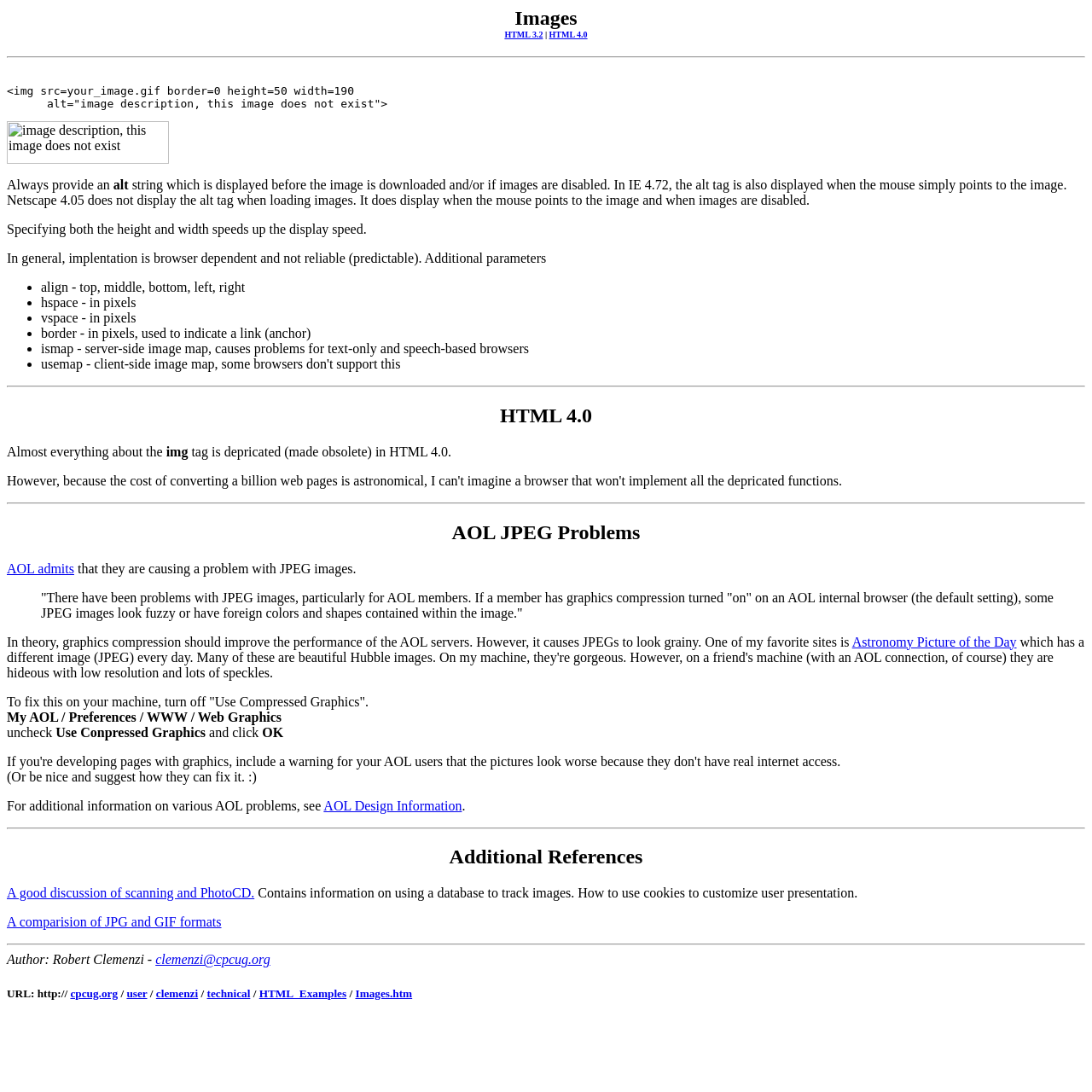Using the information in the image, give a comprehensive answer to the question: 
What is the purpose of the alt tag in HTML?

The alt tag is used to provide a string description of the image, which is displayed before the image is downloaded and/or if images are disabled. This is important for accessibility and usability, as it allows users who cannot see the image to understand its content.